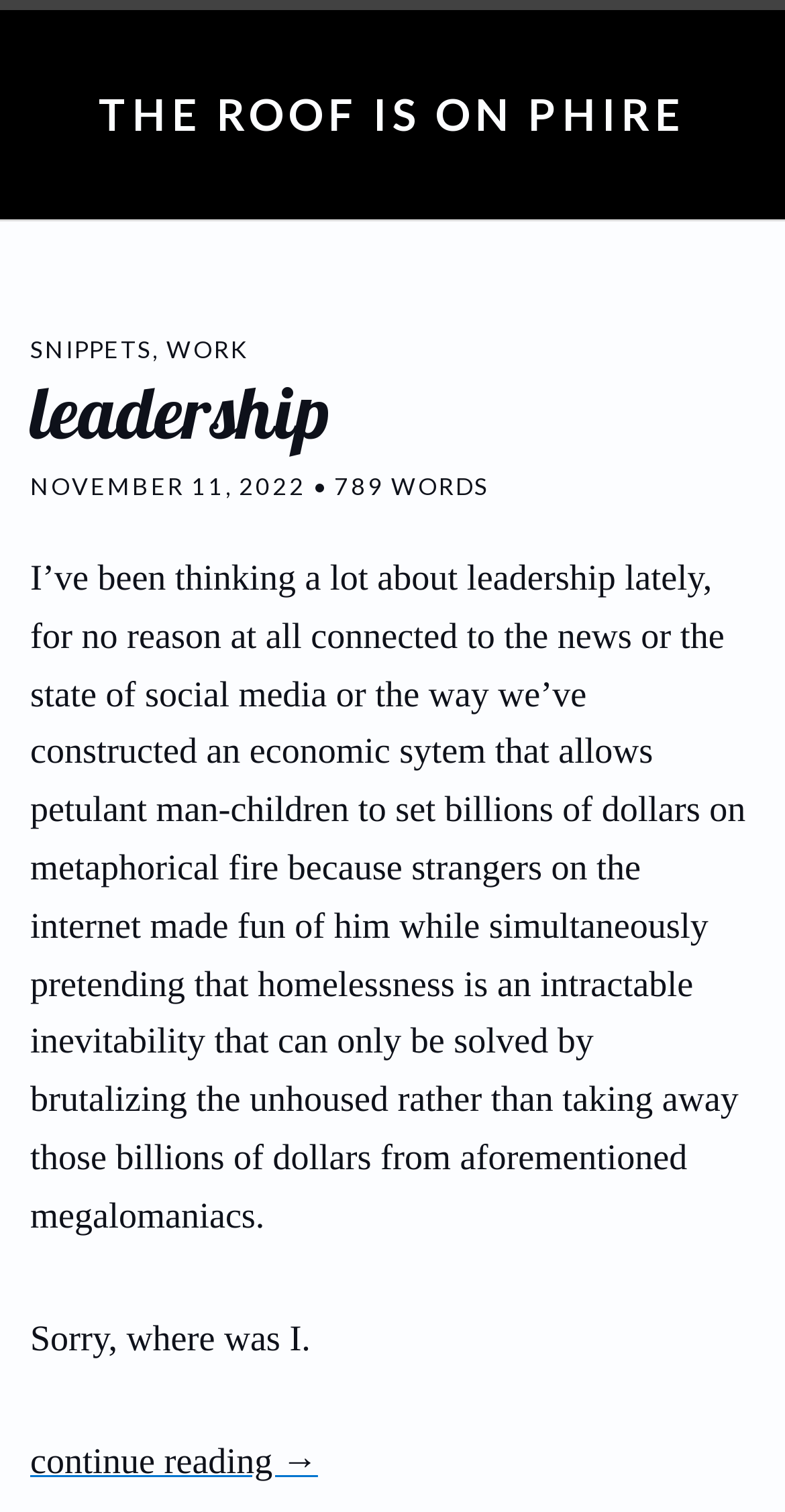Summarize the contents and layout of the webpage in detail.

The webpage is titled "The Roof is on Phire" and appears to be a blog post or article. At the top, there is a prominent link with the same title as the webpage, taking up most of the width. Below this, there are three smaller links: "SNIPPETS," "WORK," and "leadership," which are positioned horizontally next to each other.

Underneath these links, there is a heading that reads "leadership," which is followed by a link with the same text. To the right of this heading, there is a timestamp indicating that the post was published on "NOVEMBER 11, 2022," along with a note that the post contains "789 WORDS."

The main content of the webpage is a lengthy block of text that discusses the topic of leadership. The text is positioned below the timestamp and word count, and it spans most of the width of the page. The text is quite long, and it appears to be a personal reflection or opinion piece.

Near the bottom of the page, there is a brief sentence that reads "Sorry, where was I." This is followed by a "continue reading →" link, which suggests that the post may be continued on another page or that there is more content to be read.